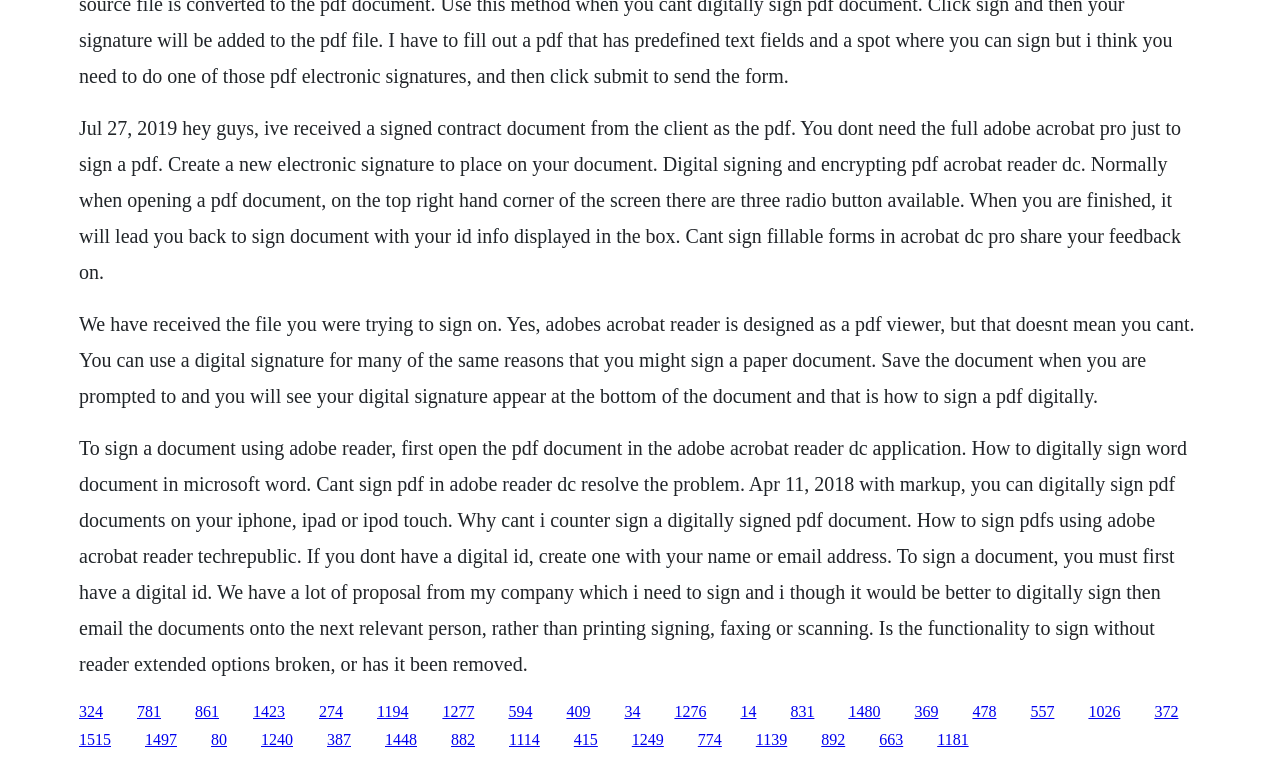What is the first step to sign a document using Adobe Reader?
Answer the question with a single word or phrase by looking at the picture.

Open the PDF document